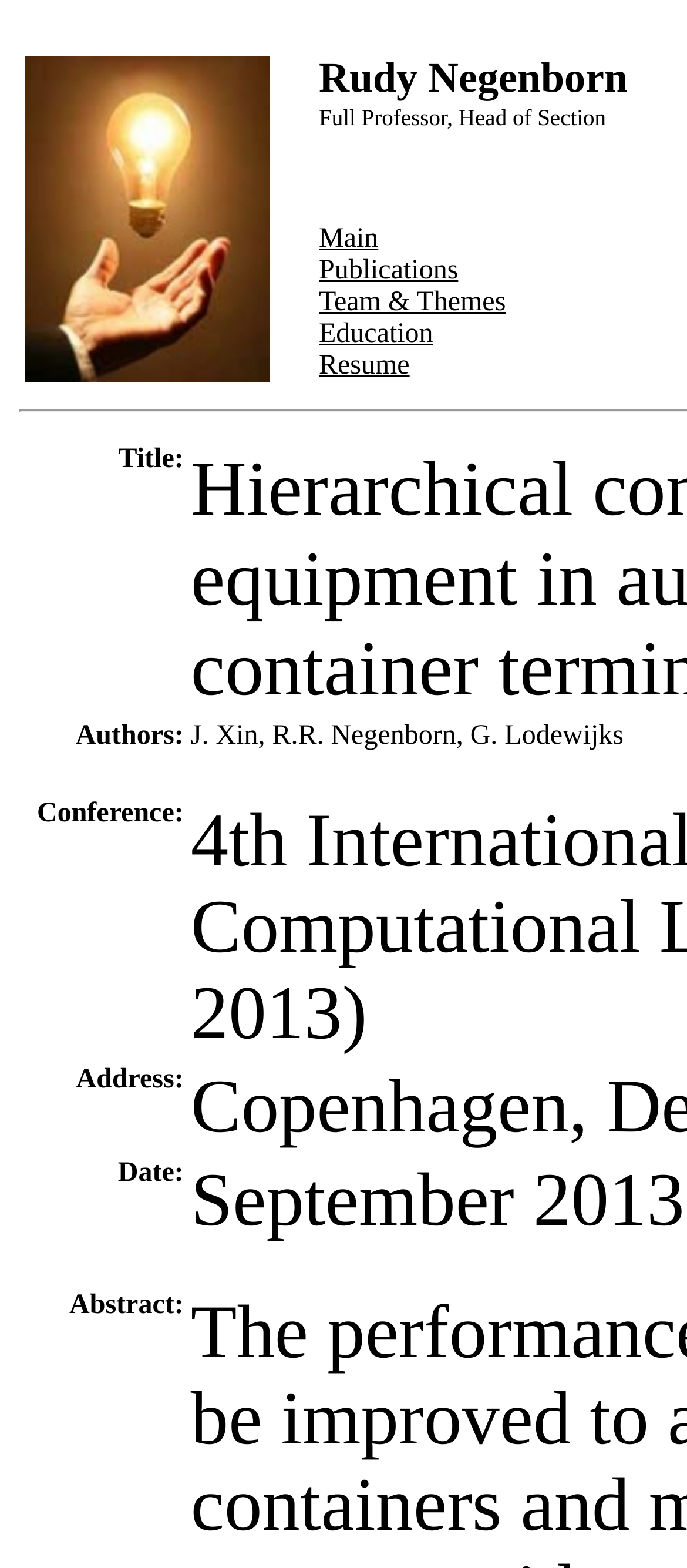What is the title of the publication?
Refer to the screenshot and deliver a thorough answer to the question presented.

I found the title in the Root Element, which is 'Hierarchical control of equipment in automated container terminals - J. Xin, R.R. Negenborn, G. Lodewijks - ICCL 2013 - 2013'.